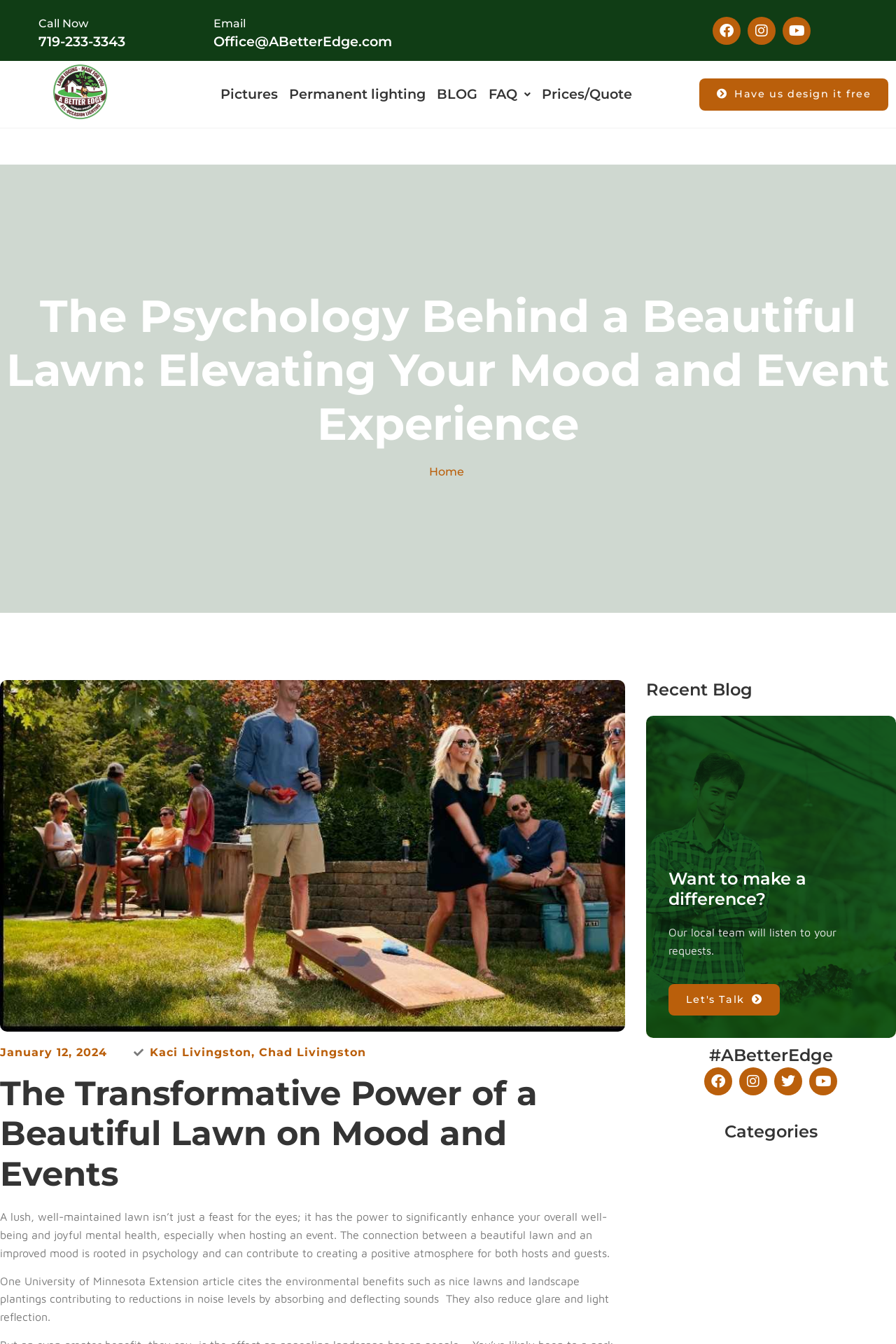Provide your answer in one word or a succinct phrase for the question: 
What is the benefit of nice lawns and landscape plantings?

reductions in noise levels